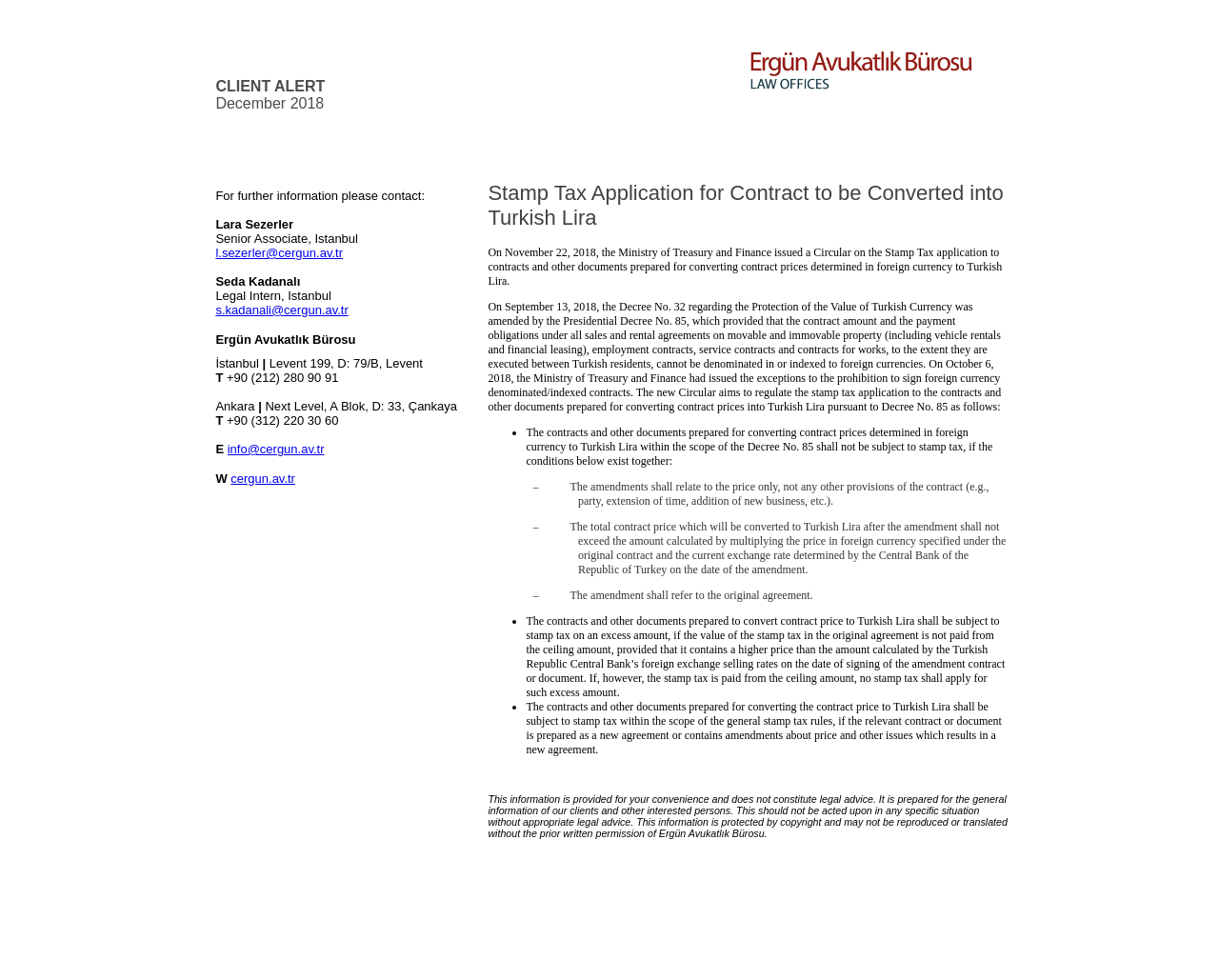Who is the Senior Associate in Istanbul?
Using the information from the image, answer the question thoroughly.

I found the name of the Senior Associate in Istanbul by looking at the text content of the StaticText element with text 'Senior Associate, Istanbul' at coordinates [0.177, 0.236, 0.294, 0.251], and then finding the corresponding link element with text 'l.sezerler@cergun.av.tr' at coordinates [0.177, 0.251, 0.281, 0.265].